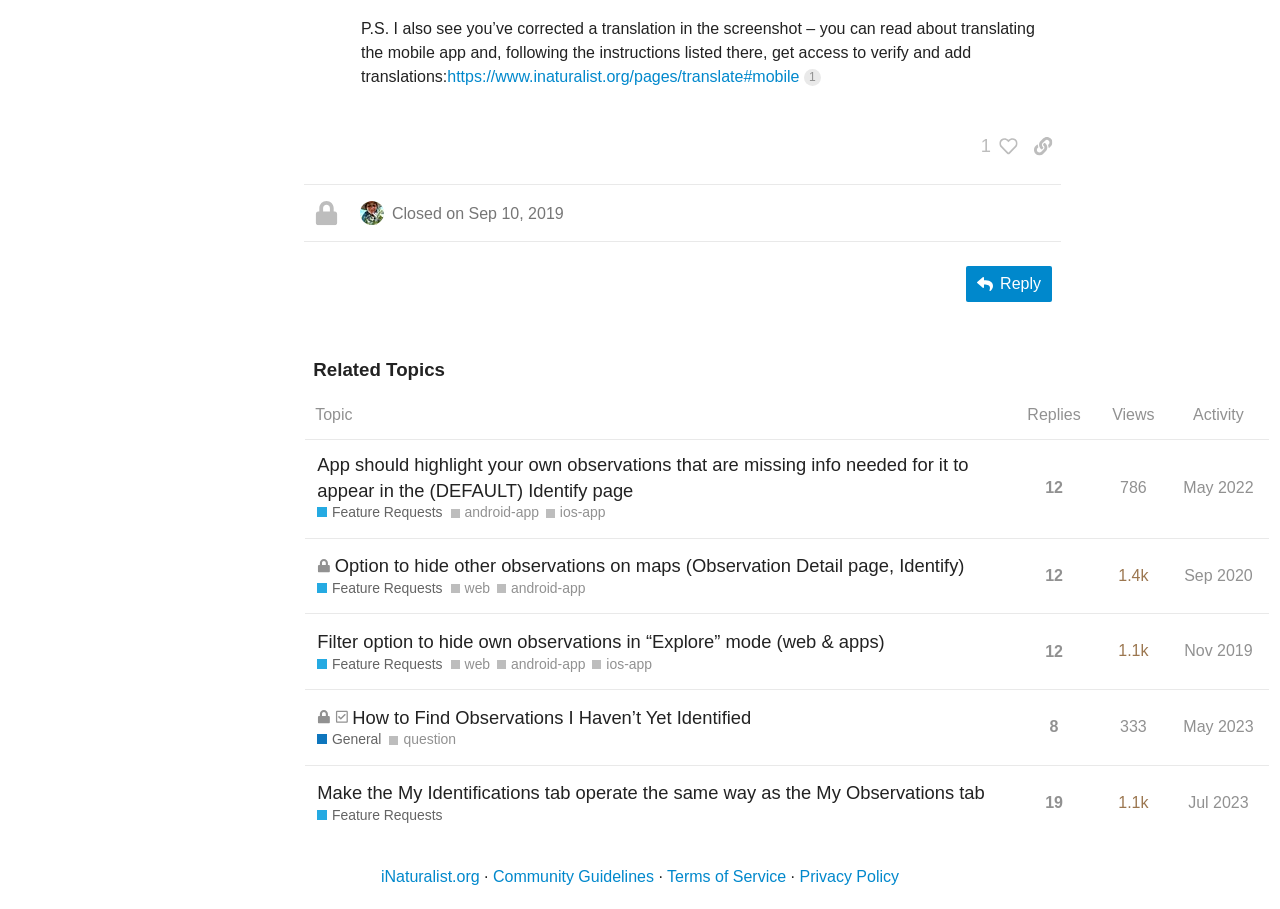Give a concise answer using one word or a phrase to the following question:
What is the topic of the post #3 by @bouteloua?

Closed